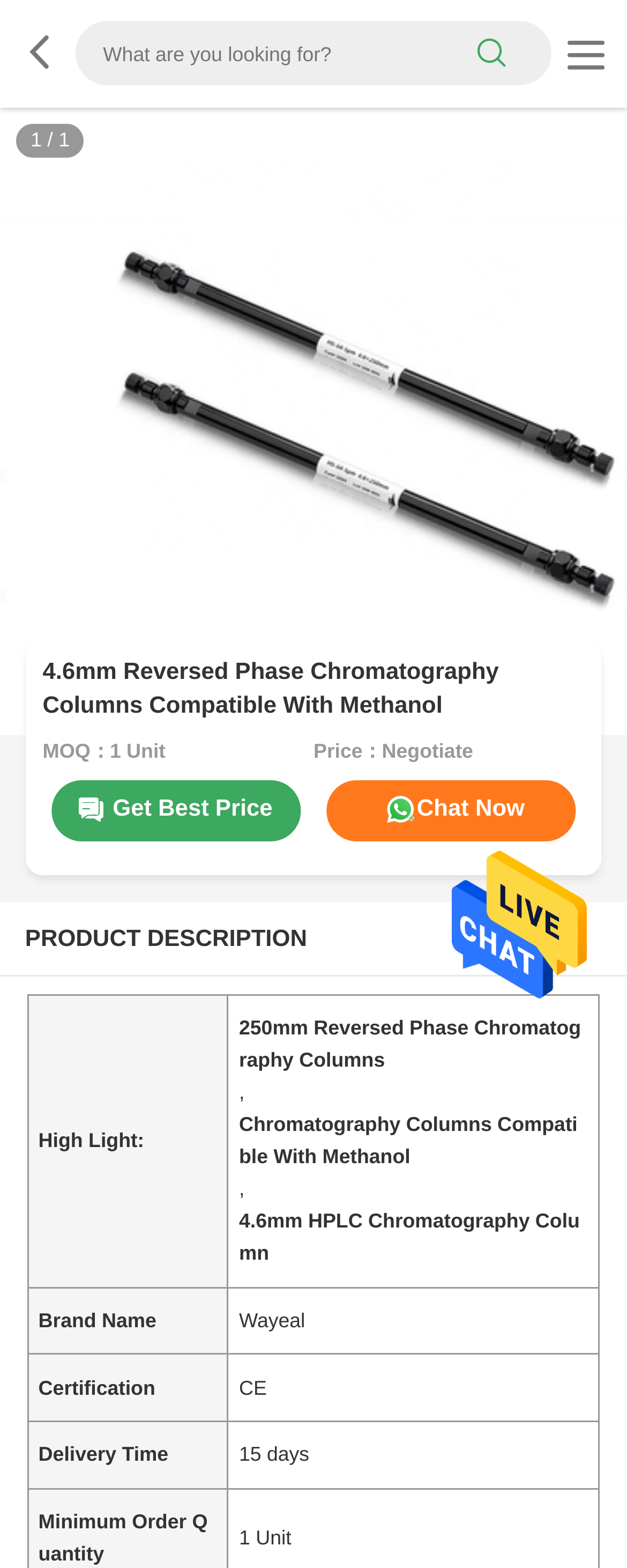Illustrate the webpage's structure and main components comprehensively.

This webpage is about 4.6mm Reversed Phase Chromatography Columns Compatible With Methanol. At the top, there is a layout table with a search box and a search button on the right side. Above the search box, there is a link with an icon. 

Below the search box, there is a large image of the product, which takes up most of the width of the page. To the right of the image, there are two lines of text, one indicating the minimum order quantity (MOQ) and the other indicating the price, which is negotiable.

Below the image, there is a heading that says "PRODUCT DESCRIPTION". Under this heading, there is a table with three rows. The first row has two columns, with the first column labeled "High Light:" and the second column containing a description of the product. The second row has two columns, with the first column labeled "Brand Name" and the second column containing the brand name "Wayeal". The third row has two columns, with the first column labeled "Certification" and the second column containing the certification "CE". The fourth row has two columns, with the first column labeled "Delivery Time" and the second column containing the delivery time "15 days".

On the right side of the page, there are two links, one saying "Get Best Price" and the other saying "Chat Now". At the bottom of the page, there is a link with no text.